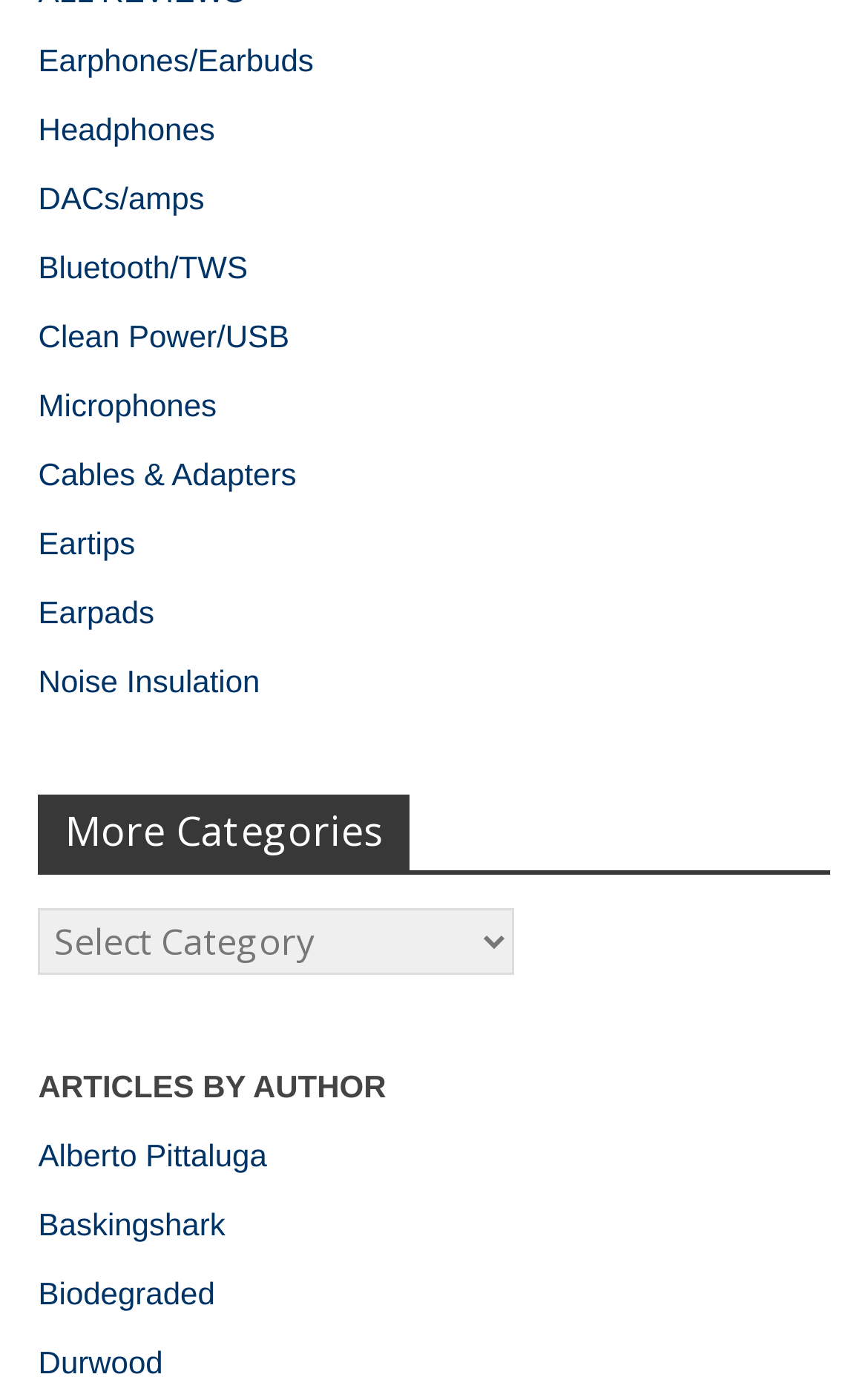Select the bounding box coordinates of the element I need to click to carry out the following instruction: "Select an option from More Categories".

[0.044, 0.648, 0.591, 0.696]